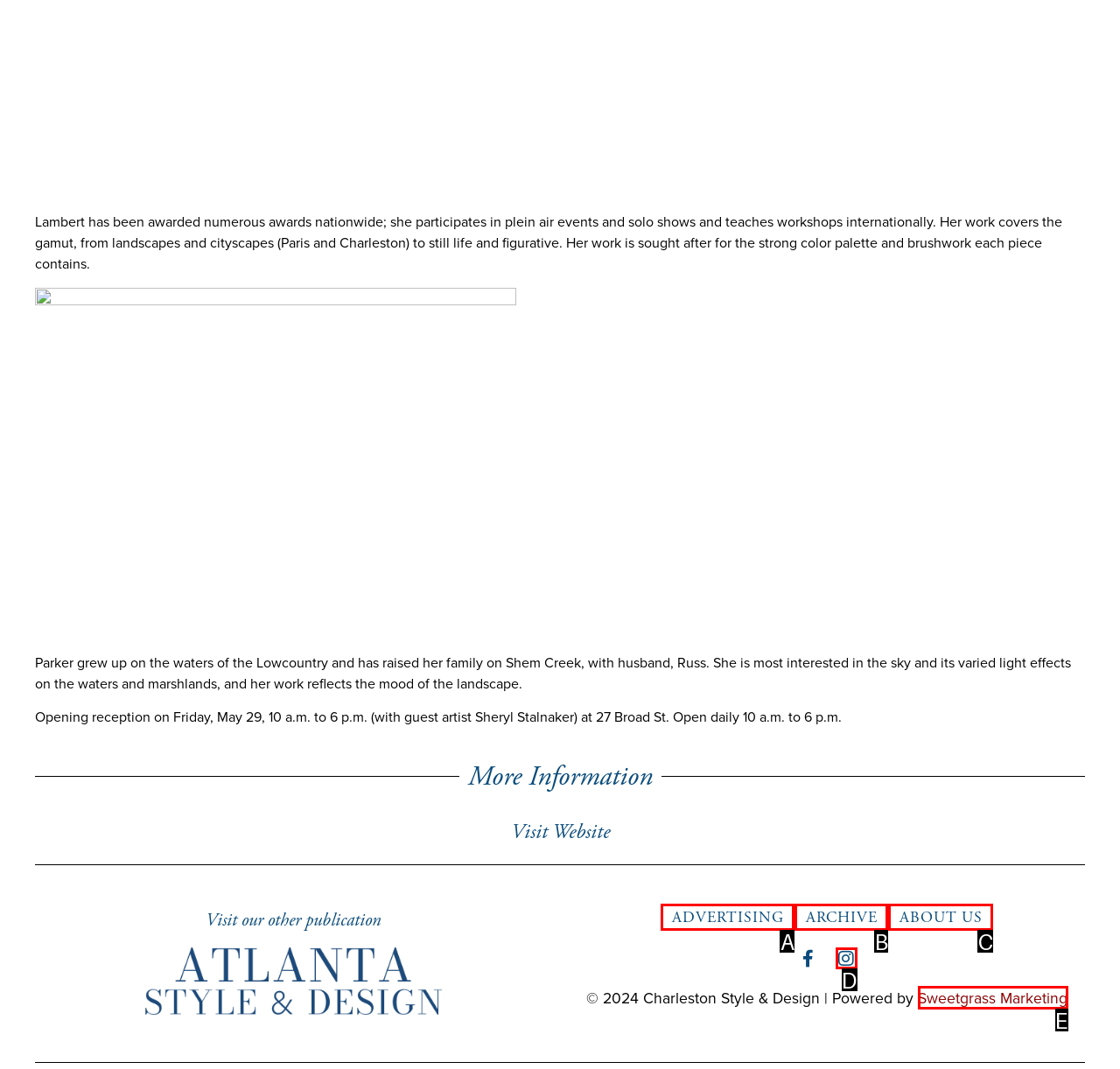Determine which HTML element best suits the description: About Us. Reply with the letter of the matching option.

C